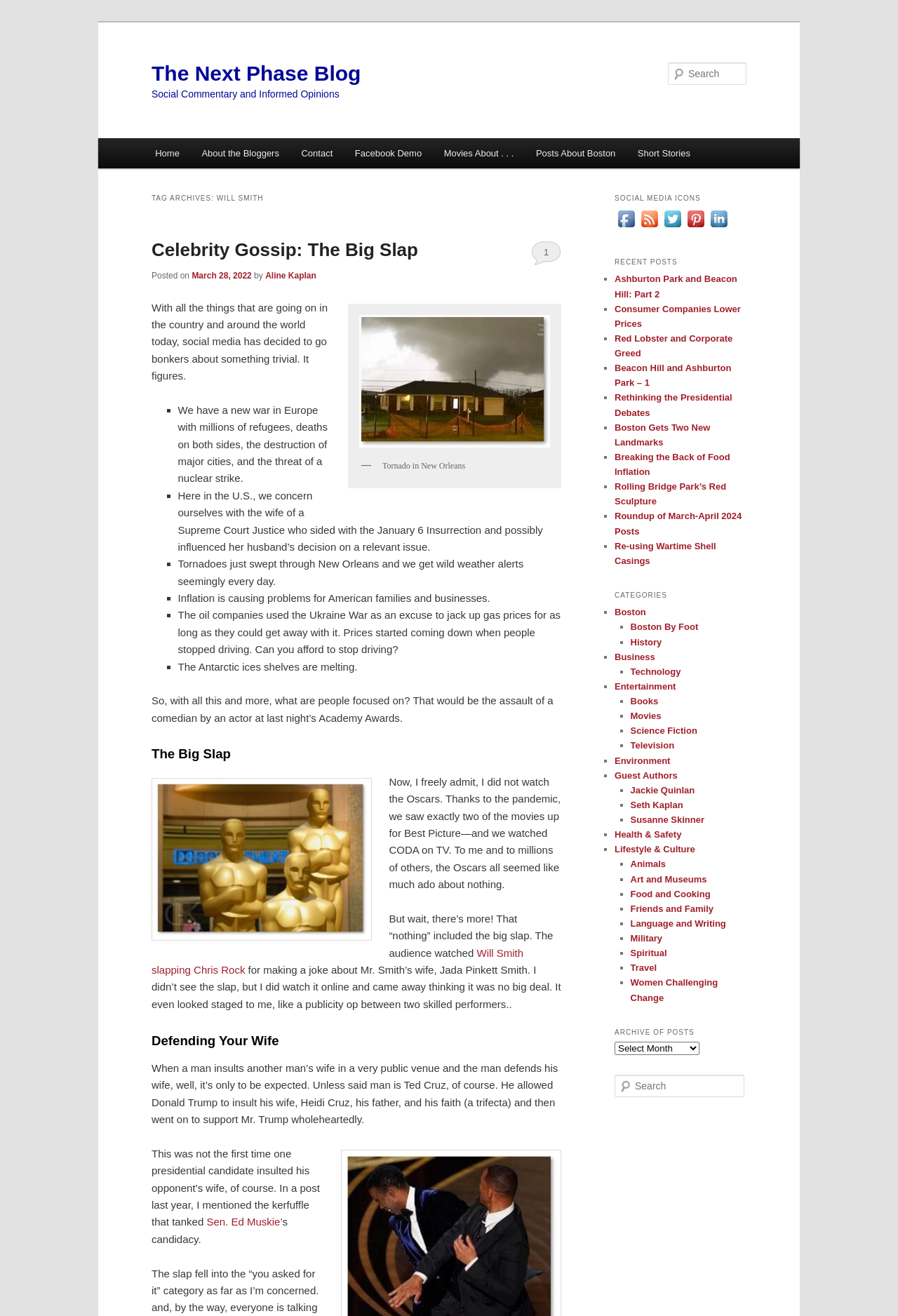Can you find the bounding box coordinates for the element to click on to achieve the instruction: "Read the post about Celebrity Gossip"?

[0.169, 0.182, 0.466, 0.198]